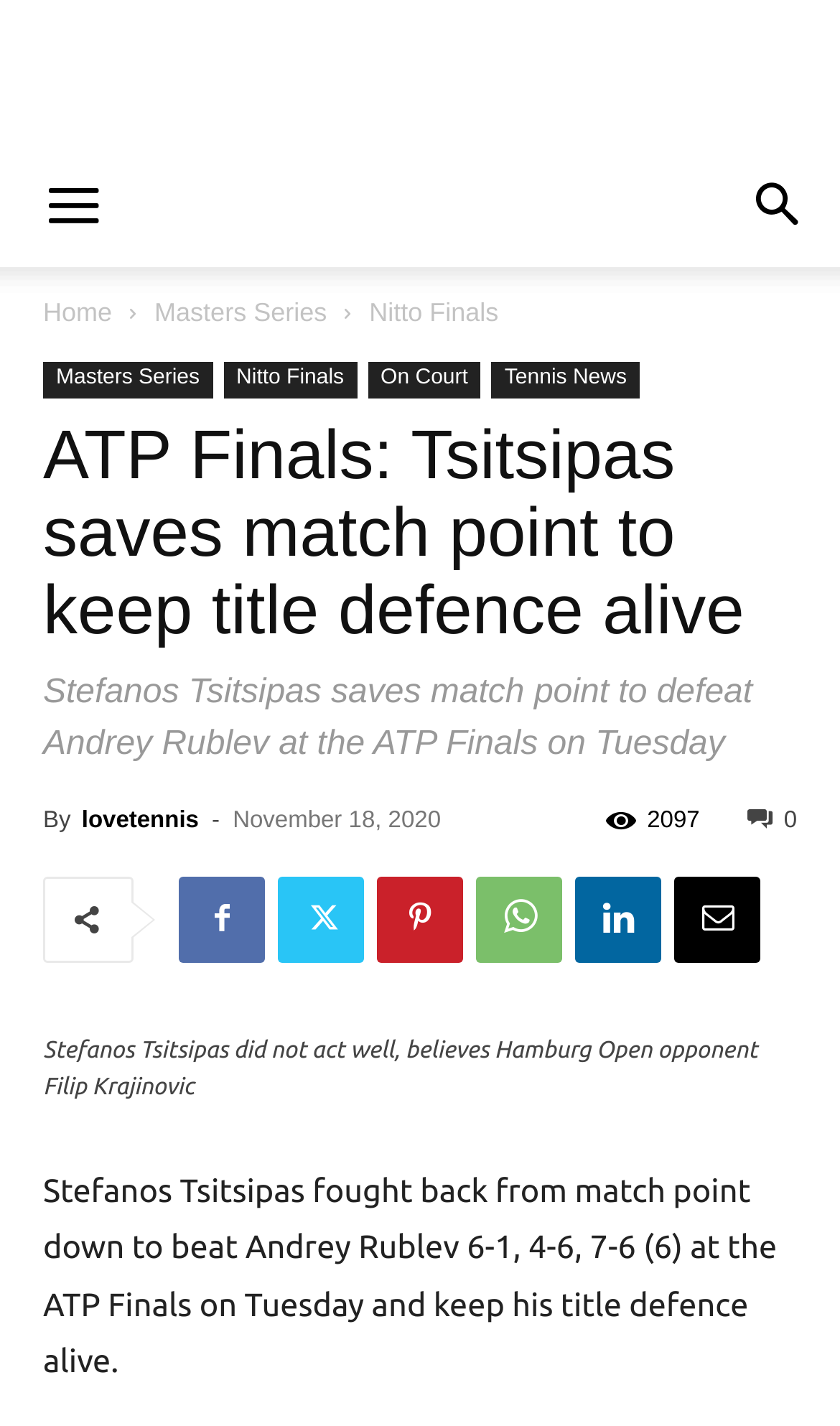Explain in detail what you observe on this webpage.

The webpage is about the ATP Finals, specifically a match between Stefanos Tsitsipas and Andrey Rublev. At the top left, there is a menu button, and next to it, the "Love Tennis" logo is displayed. On the top right, a search button is located. Below the logo, there are several links, including "Home", "Masters Series", "Nitto Finals", and others.

The main content of the webpage is an article about the match, with a heading that reads "ATP Finals: Tsitsipas saves match point to keep title defence alive". Below the heading, there is a brief summary of the match, stating that Stefanos Tsitsipas saved a match point to defeat Andrey Rublev at the ATP Finals on Tuesday. The article also mentions the author, "lovetennis", and the date of publication, November 18, 2020.

To the right of the article, there are several social media links, represented by icons. Below the article, there is a figure with a caption that summarizes the match, stating that Stefanos Tsitsipas fought back from match point down to beat Andrey Rublev 6-1, 4-6, 7-6 (6) at the ATP Finals on Tuesday and keep his title defence alive.